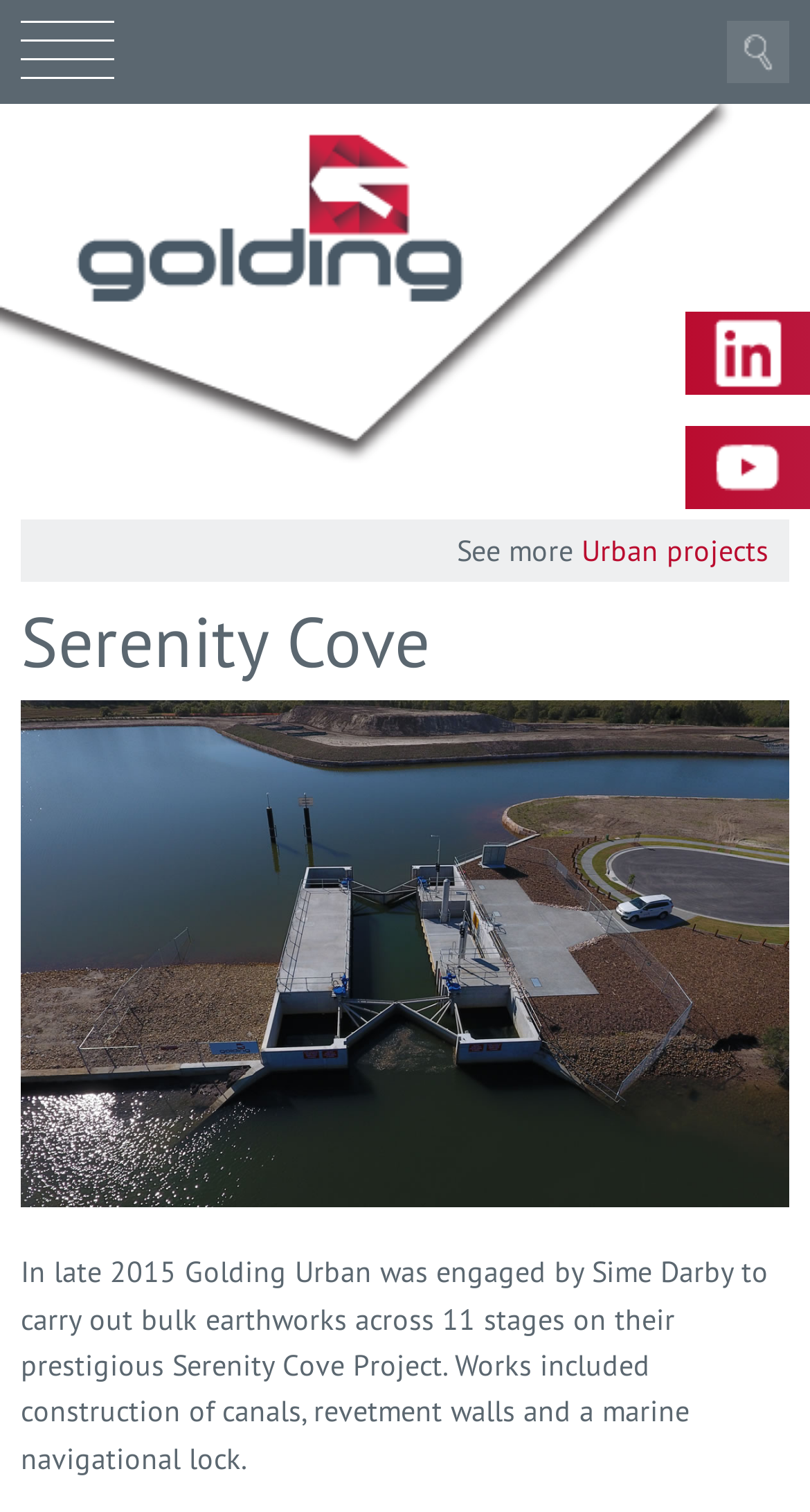Who engaged Golding Urban for the project?
Answer the question with as much detail as you can, using the image as a reference.

I found the answer by reading the text on the webpage, which says 'In late 2015 Golding Urban was engaged by Sime Darby to carry out bulk earthworks...'. This text indicates that Sime Darby engaged Golding Urban for the project.